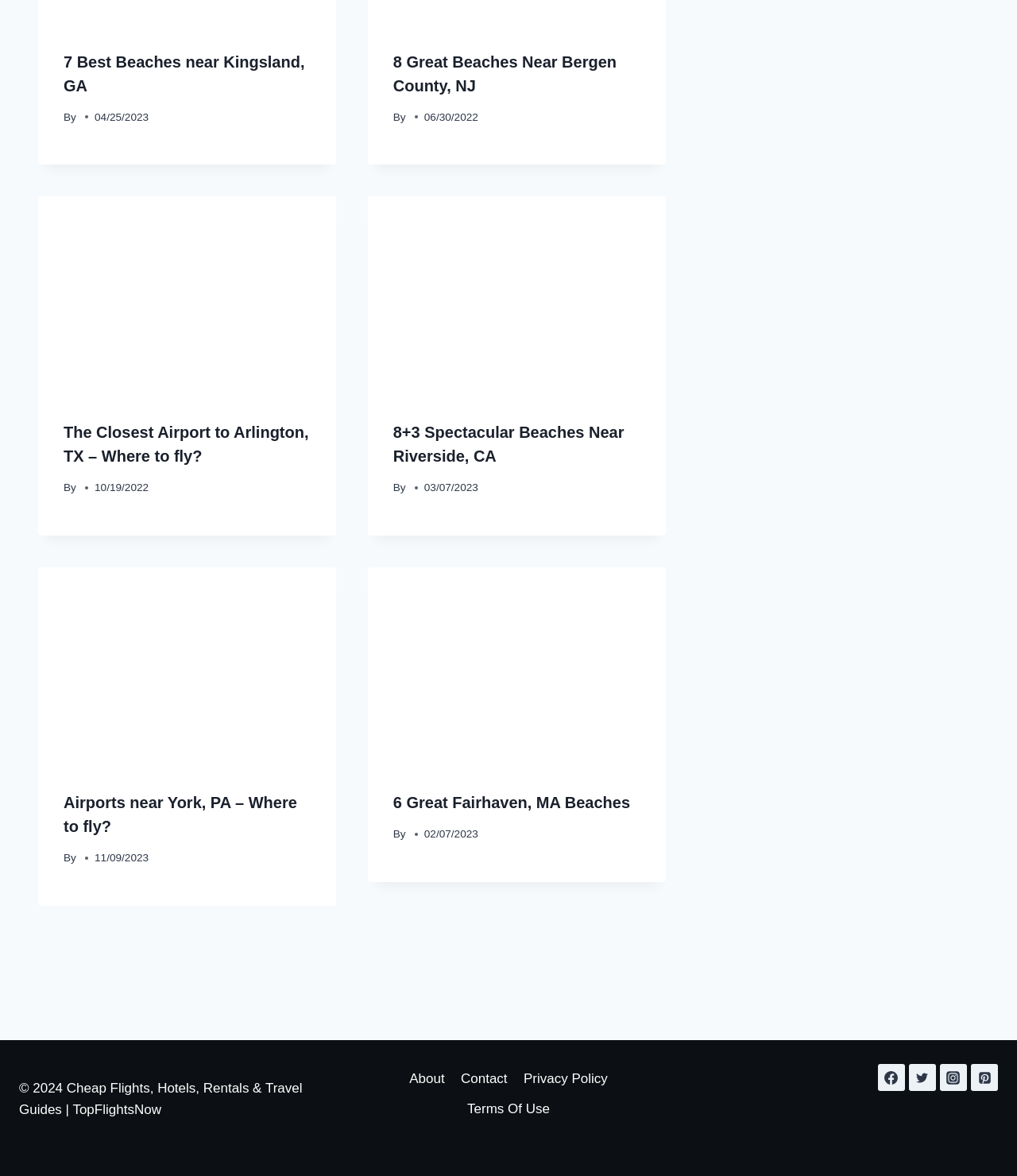What social media platforms are available at the bottom of the webpage?
Give a comprehensive and detailed explanation for the question.

At the bottom of the webpage, there are four social media icons, which are Facebook, Twitter, Instagram, and Pinterest, respectively. These icons are located next to each other, and each has a corresponding link.